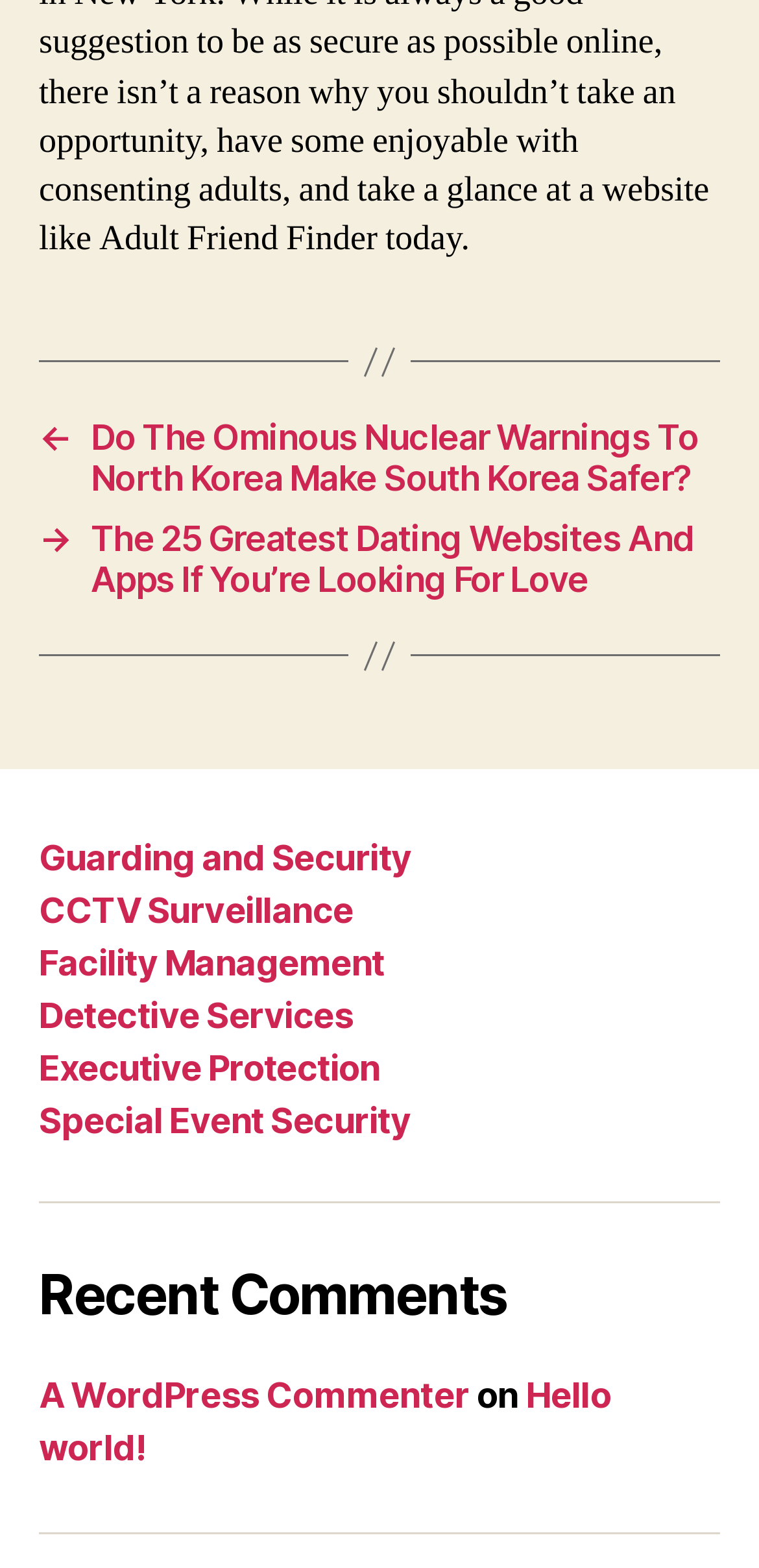Determine the bounding box coordinates for the area that should be clicked to carry out the following instruction: "Check the post about hello world".

[0.051, 0.877, 0.805, 0.937]